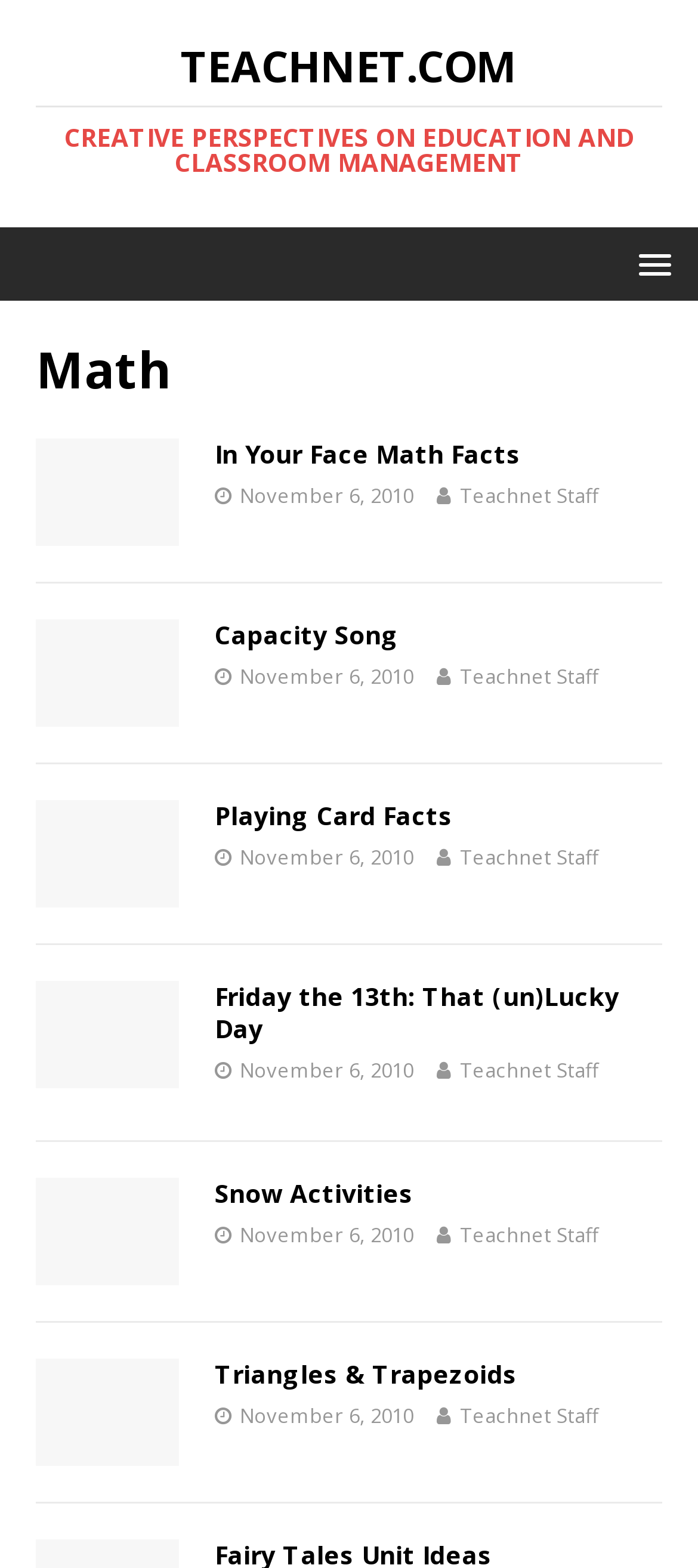Pinpoint the bounding box coordinates of the clickable element to carry out the following instruction: "Click the 'Capacity Song' link."

[0.308, 0.394, 0.572, 0.415]